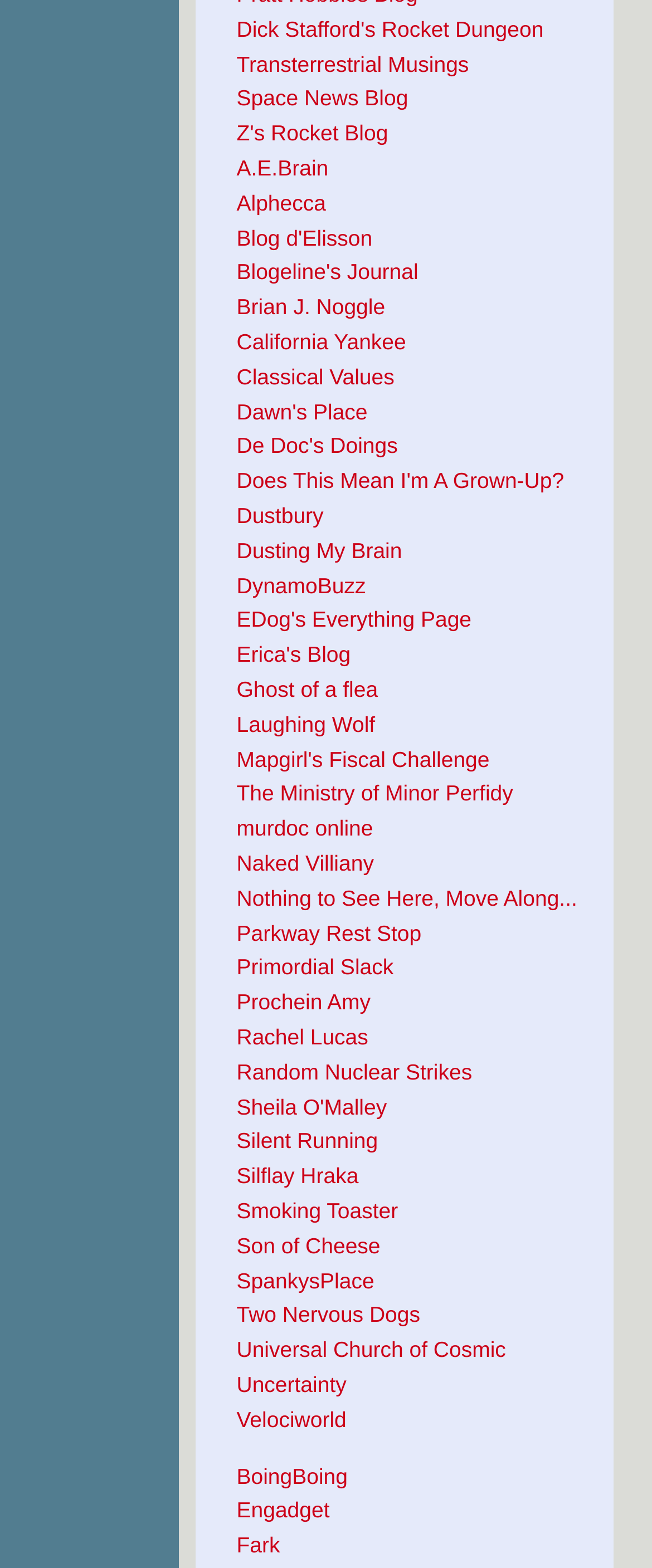Locate the bounding box coordinates of the clickable area needed to fulfill the instruction: "Click the Close this dialog button".

None